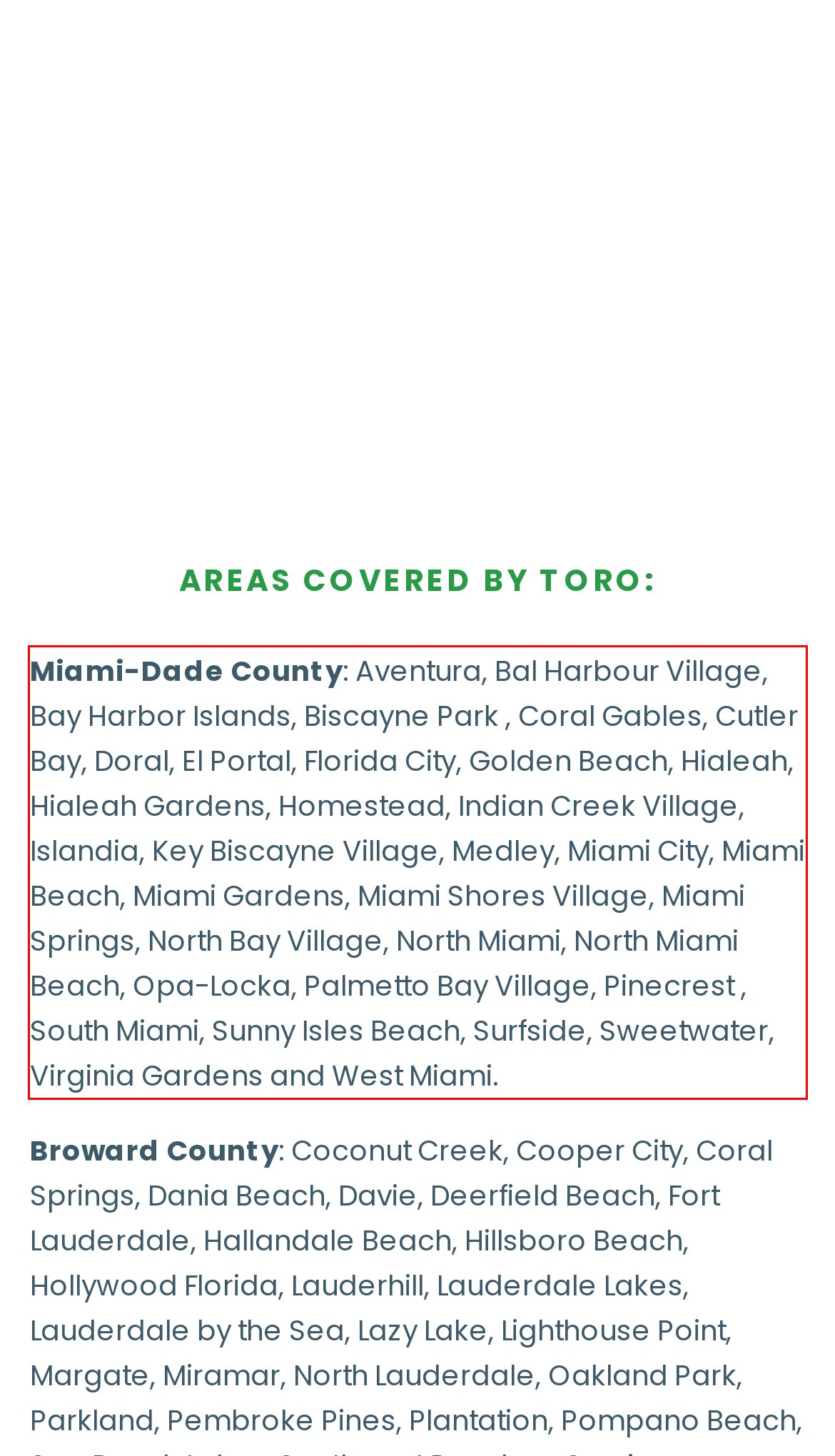Analyze the webpage screenshot and use OCR to recognize the text content in the red bounding box.

Miami-Dade County: Aventura, Bal Harbour Village, Bay Harbor Islands, Biscayne Park , Coral Gables, Cutler Bay, Doral, El Portal, Florida City, Golden Beach, Hialeah, Hialeah Gardens, Homestead, Indian Creek Village, Islandia, Key Biscayne Village, Medley, Miami City, Miami Beach, Miami Gardens, Miami Shores Village, Miami Springs, North Bay Village, North Miami, North Miami Beach, Opa-Locka, Palmetto Bay Village, Pinecrest , South Miami, Sunny Isles Beach, Surfside, Sweetwater, Virginia Gardens and West Miami.